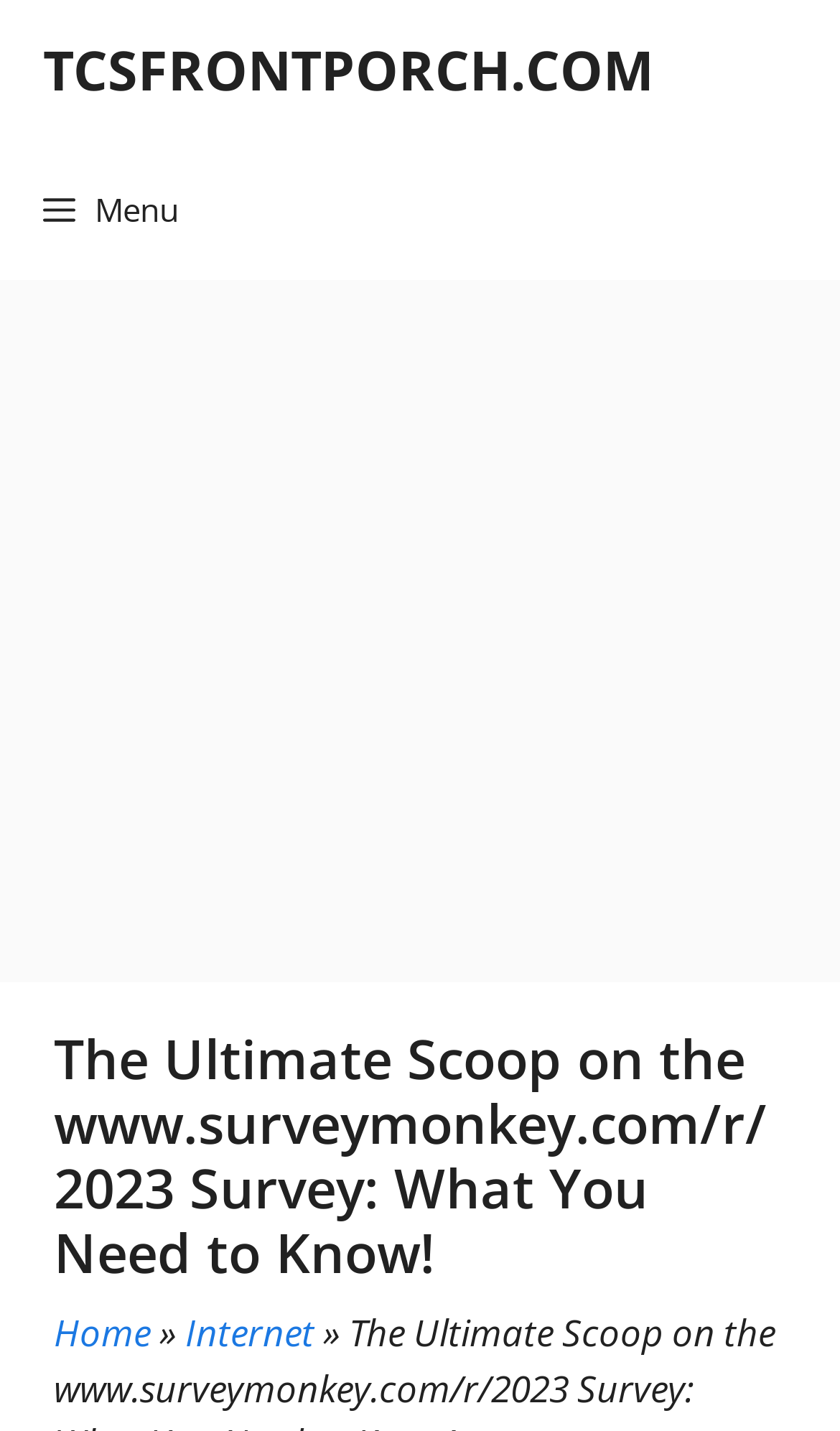Determine and generate the text content of the webpage's headline.

The Ultimate Scoop on the www.surveymonkey.com/r/2023 Survey: What You Need to Know!